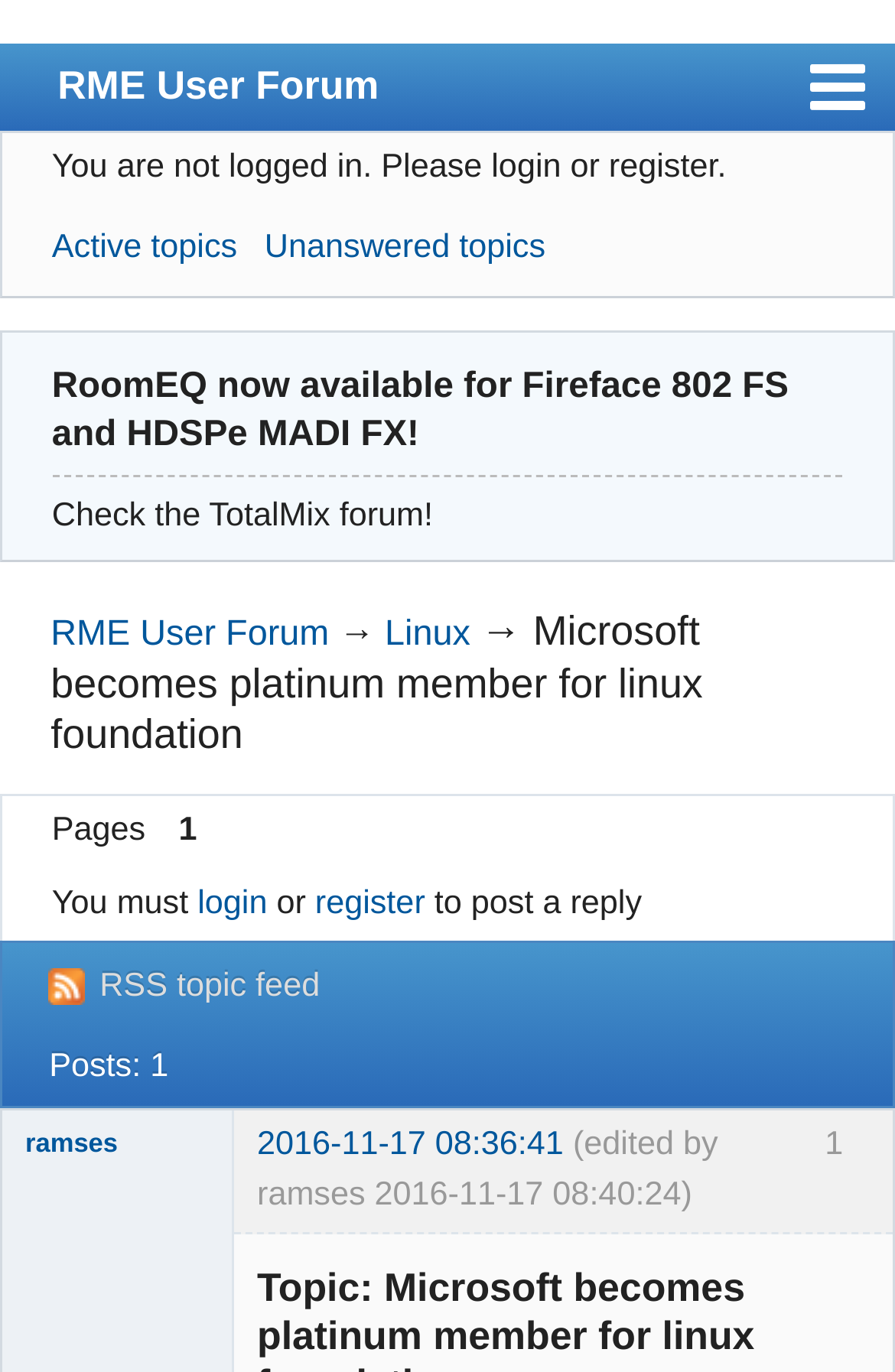Extract the bounding box coordinates of the UI element described by: "-> RME Website (english)". The coordinates should include four float numbers ranging from 0 to 1, e.g., [left, top, right, bottom].

[0.003, 0.475, 0.675, 0.536]